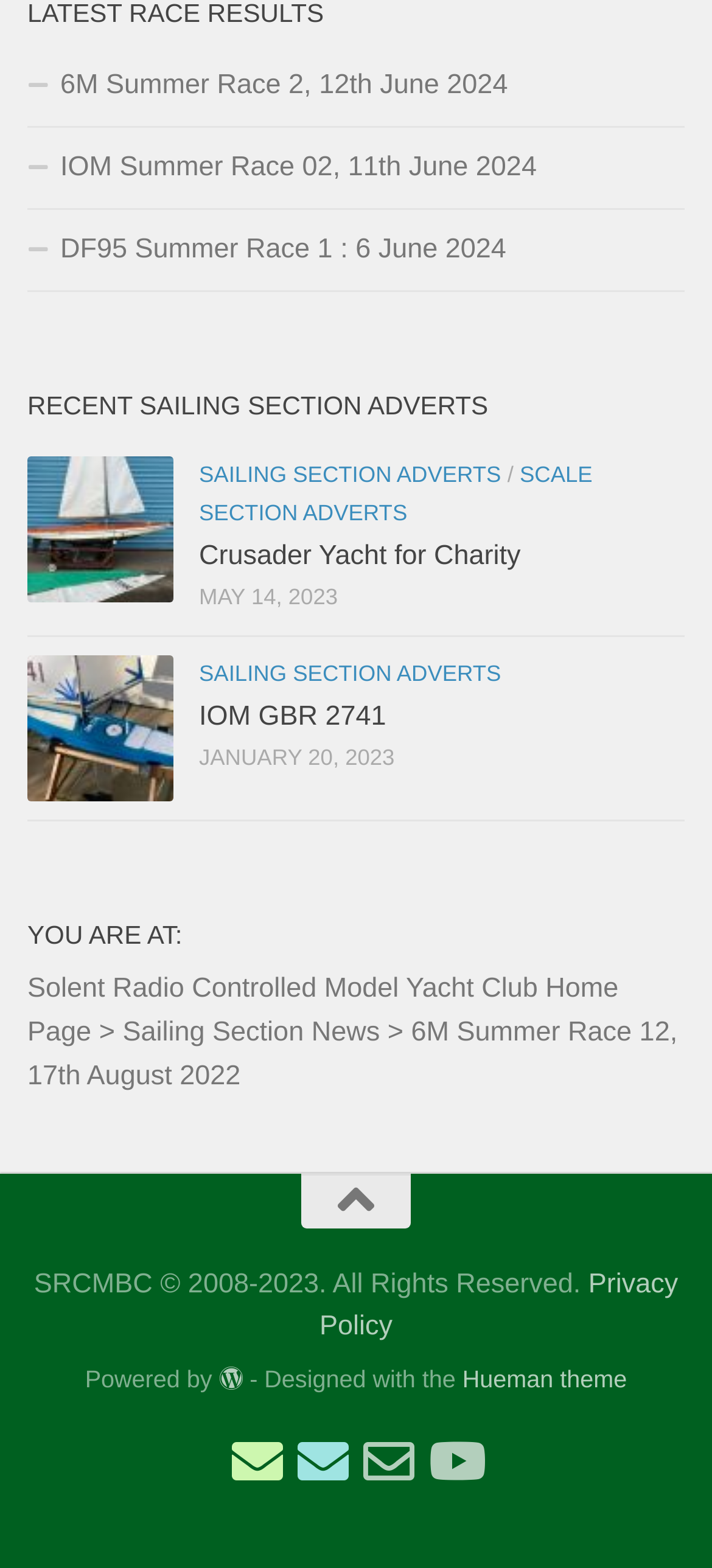Locate the bounding box coordinates of the element that should be clicked to fulfill the instruction: "Check SAILING SECTION ADVERTS".

[0.279, 0.295, 0.704, 0.311]